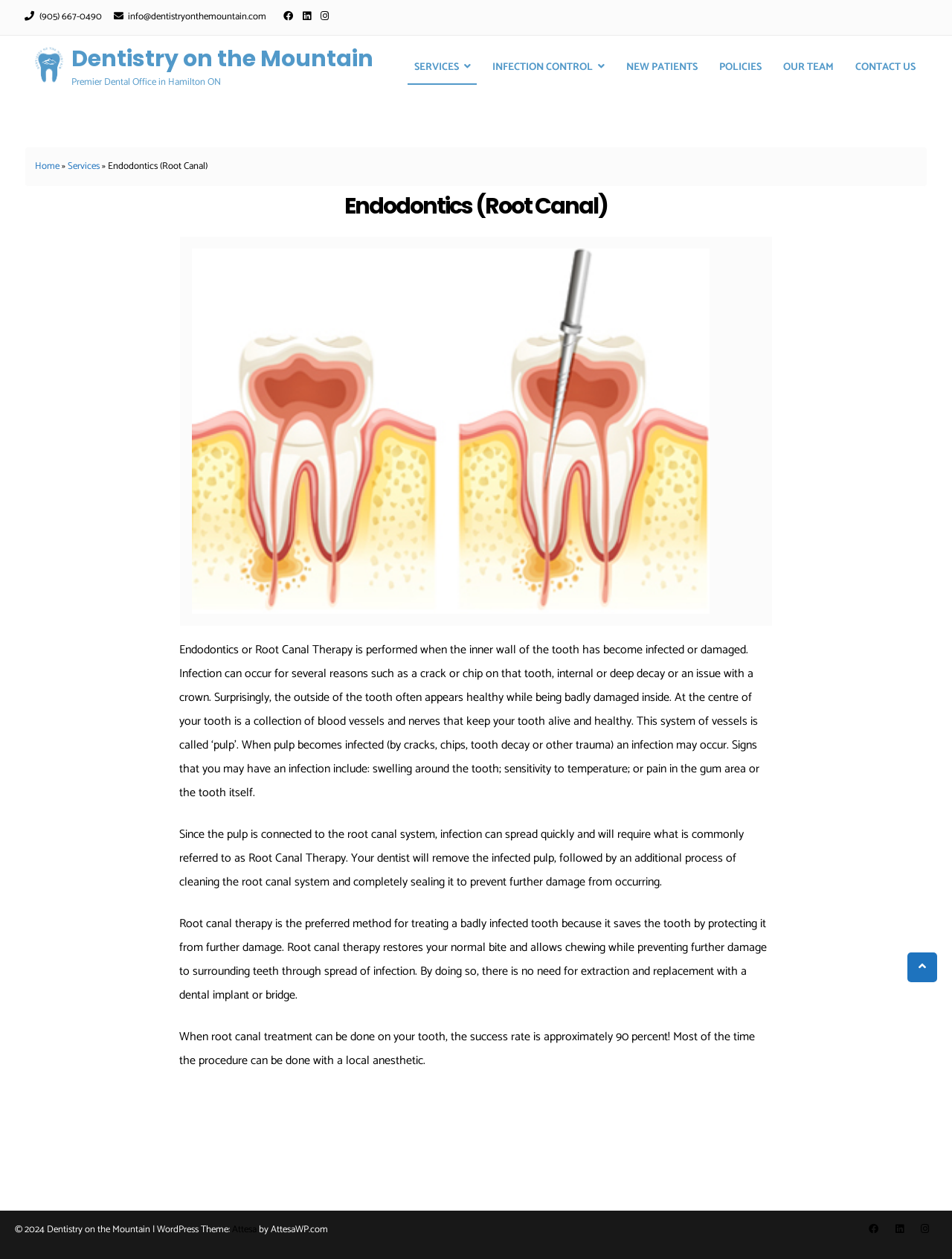What social media platforms does the dental office have?
Give a detailed explanation using the information visible in the image.

I found the social media platforms by looking at the top and bottom sections of the webpage, where the social media links are typically displayed. The dental office has links to Facebook, LinkedIn, and Instagram.